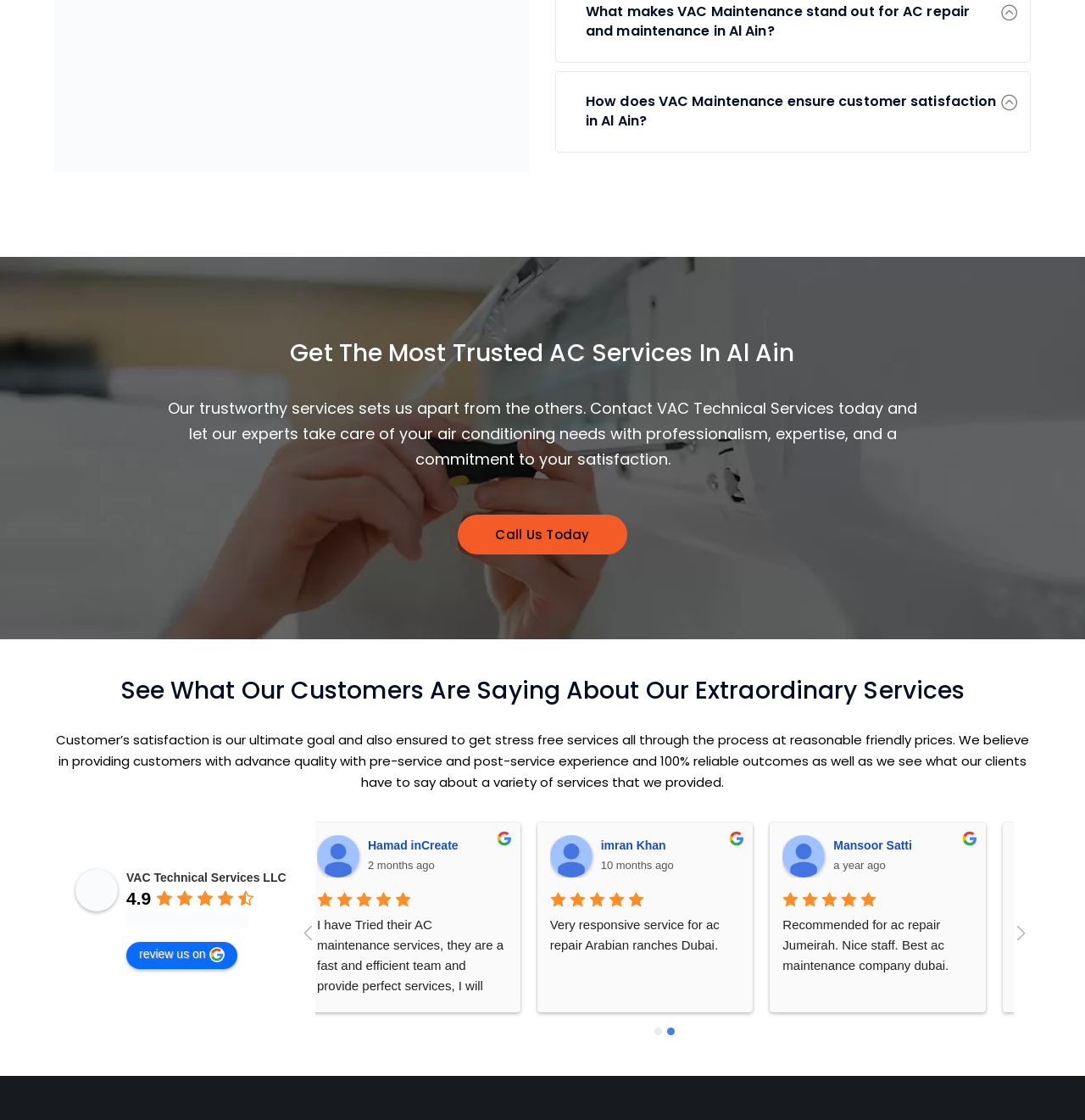Extract the bounding box of the UI element described as: "review us on".

[0.116, 0.357, 0.218, 0.381]